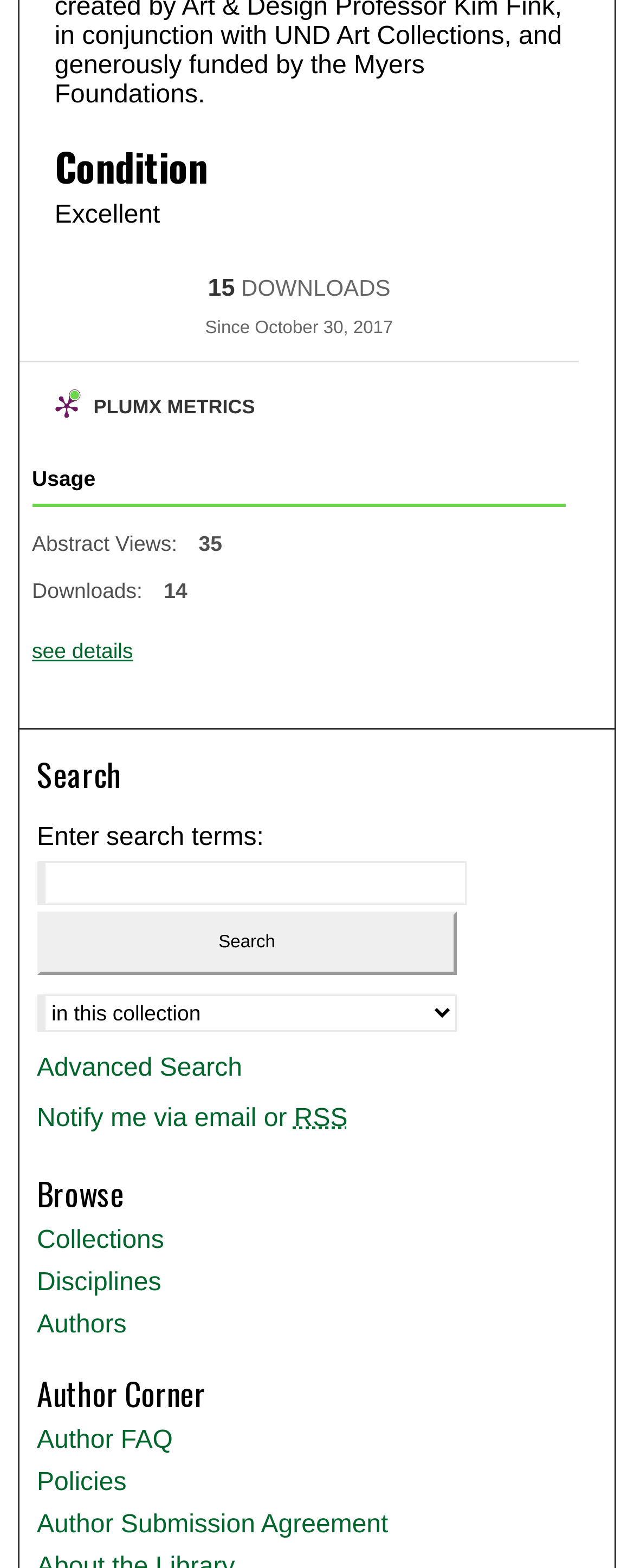Utilize the details in the image to thoroughly answer the following question: What is the purpose of the 'Search' section?

The 'Search' section of the webpage contains a textbox and a search button, which suggests that its purpose is to allow users to search for specific terms or keywords.